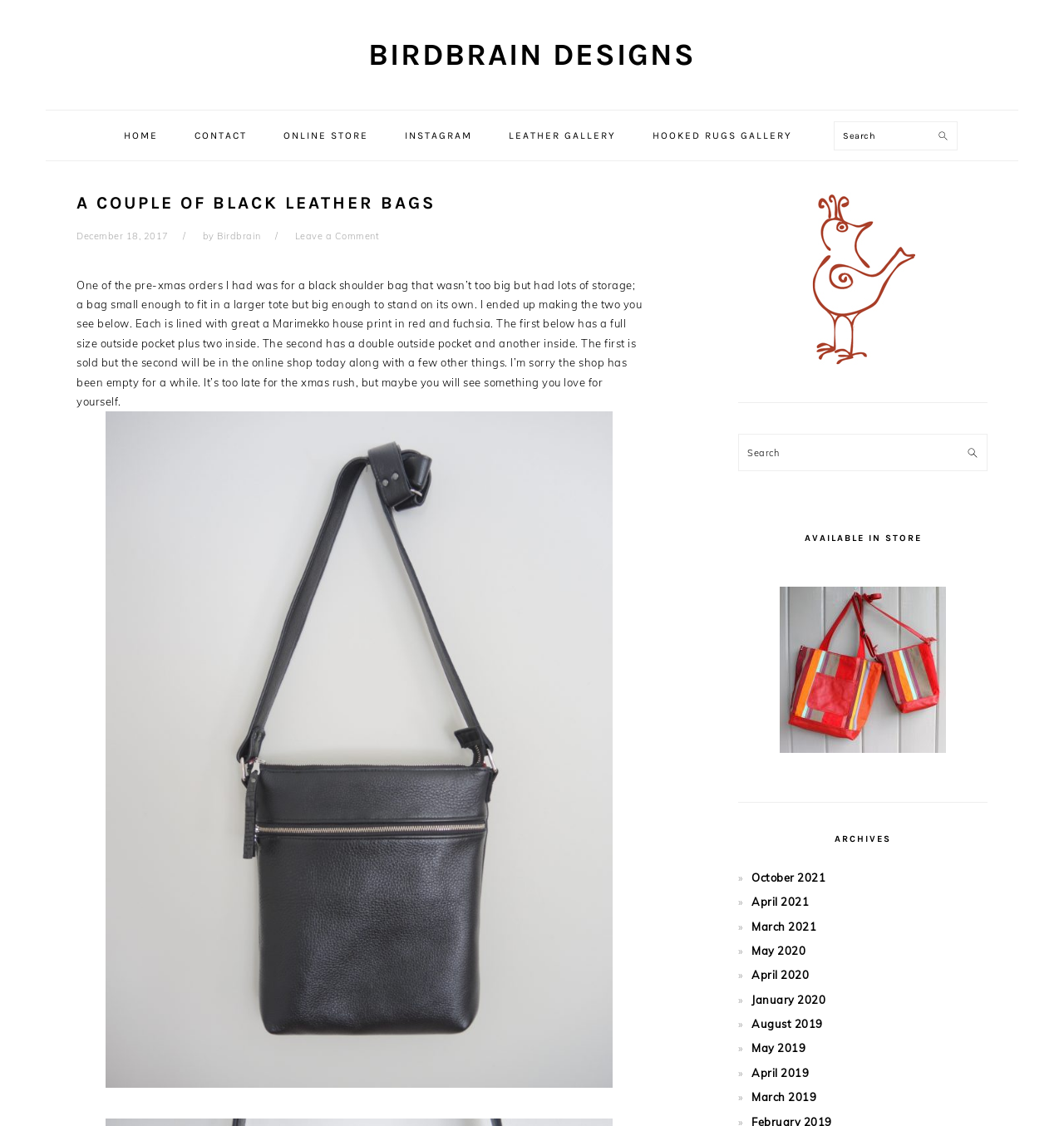Locate the bounding box coordinates of the segment that needs to be clicked to meet this instruction: "Go to the online store".

[0.25, 0.103, 0.362, 0.137]